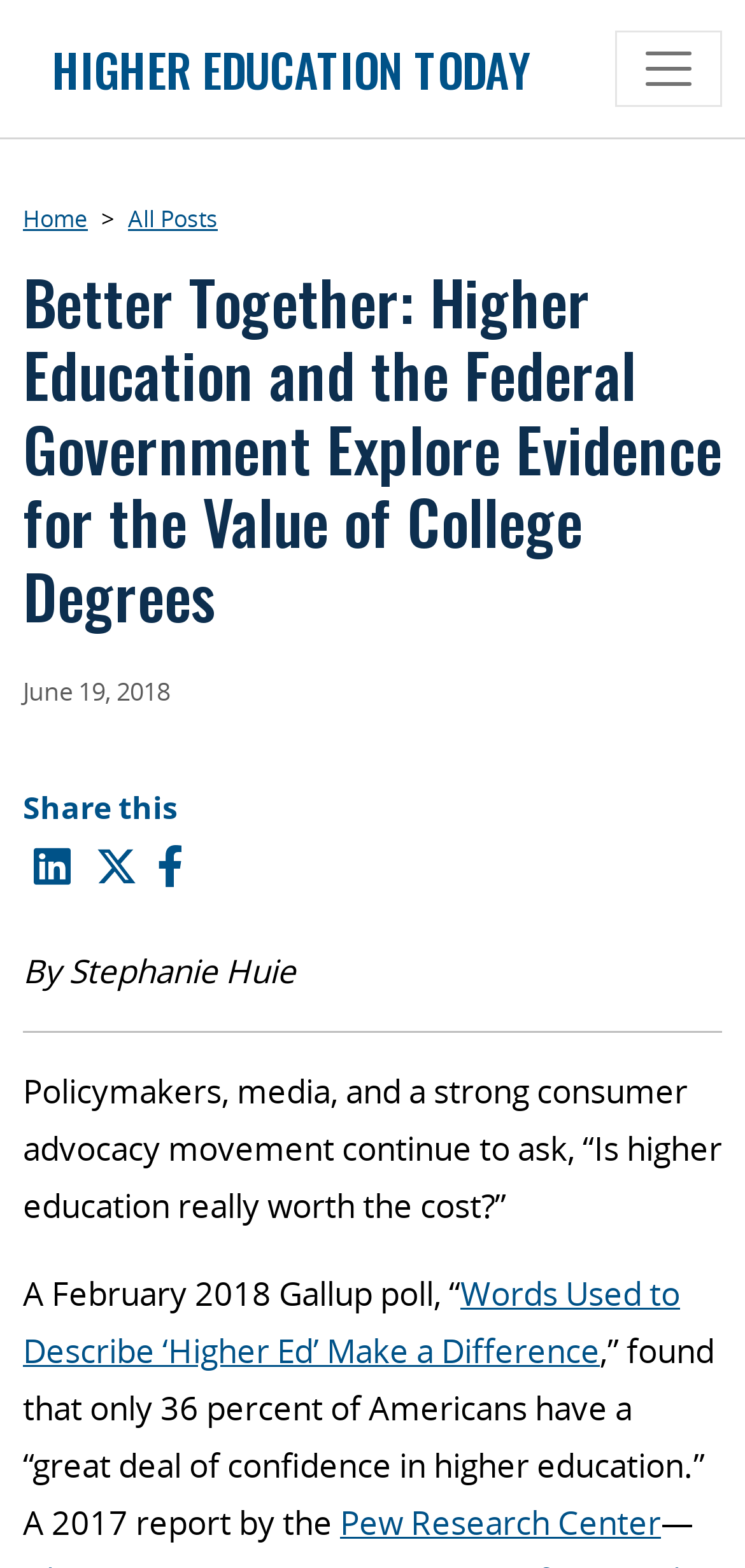Given the element description aria-label="Linked In" title="Linked In", predict the bounding box coordinates for the UI element in the webpage screenshot. The format should be (top-left x, top-left y, bottom-right x, bottom-right y), and the values should be between 0 and 1.

[0.045, 0.533, 0.094, 0.57]